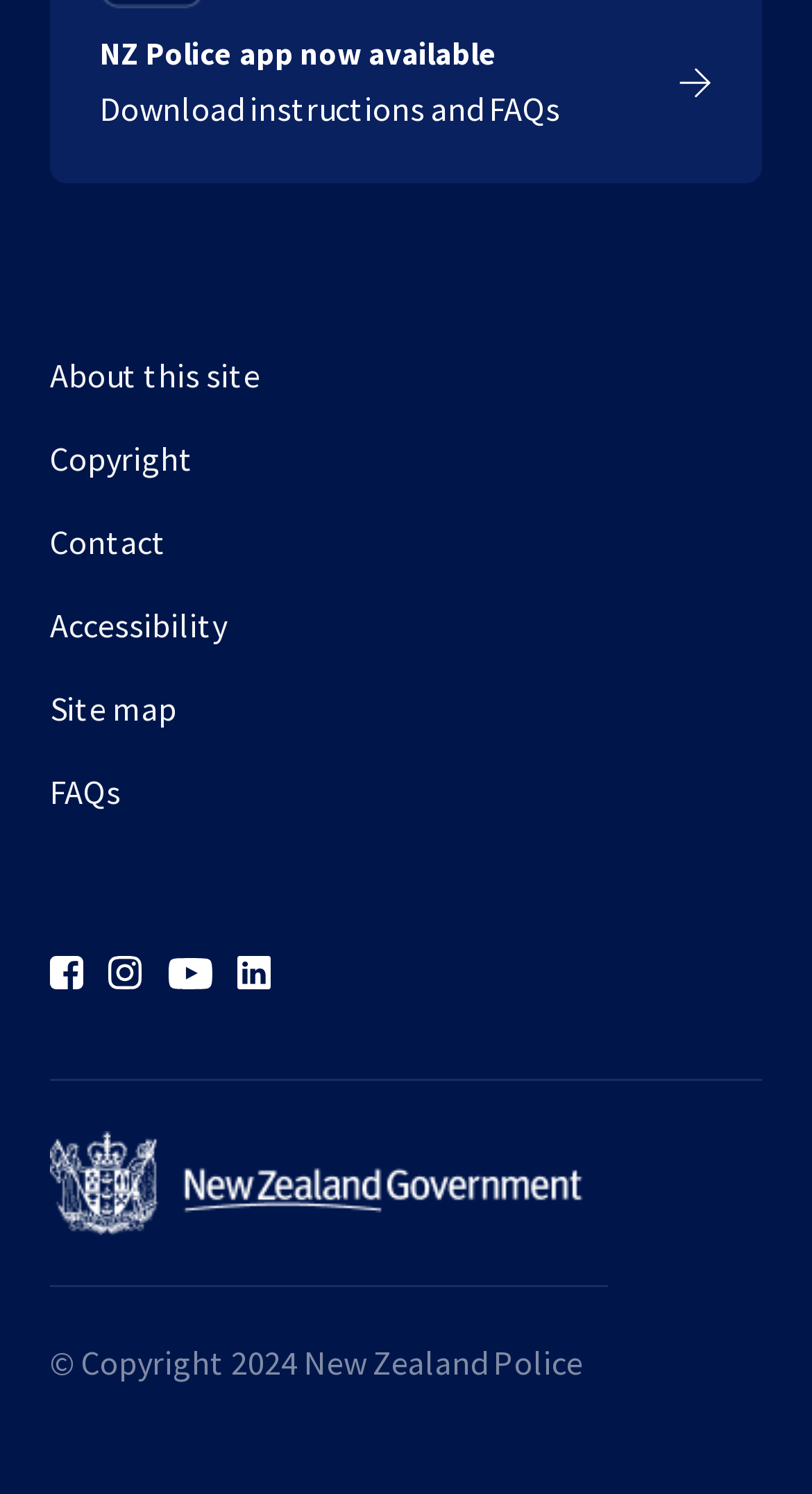How many links are present in the footer section?
Answer the question with as much detail as possible.

I counted the number of links in the footer section by looking at the links with the text 'About this site', 'Copyright', 'Contact', 'Accessibility', 'Site map', 'FAQs', and the social media icons, which are all positioned at the bottom of the page.